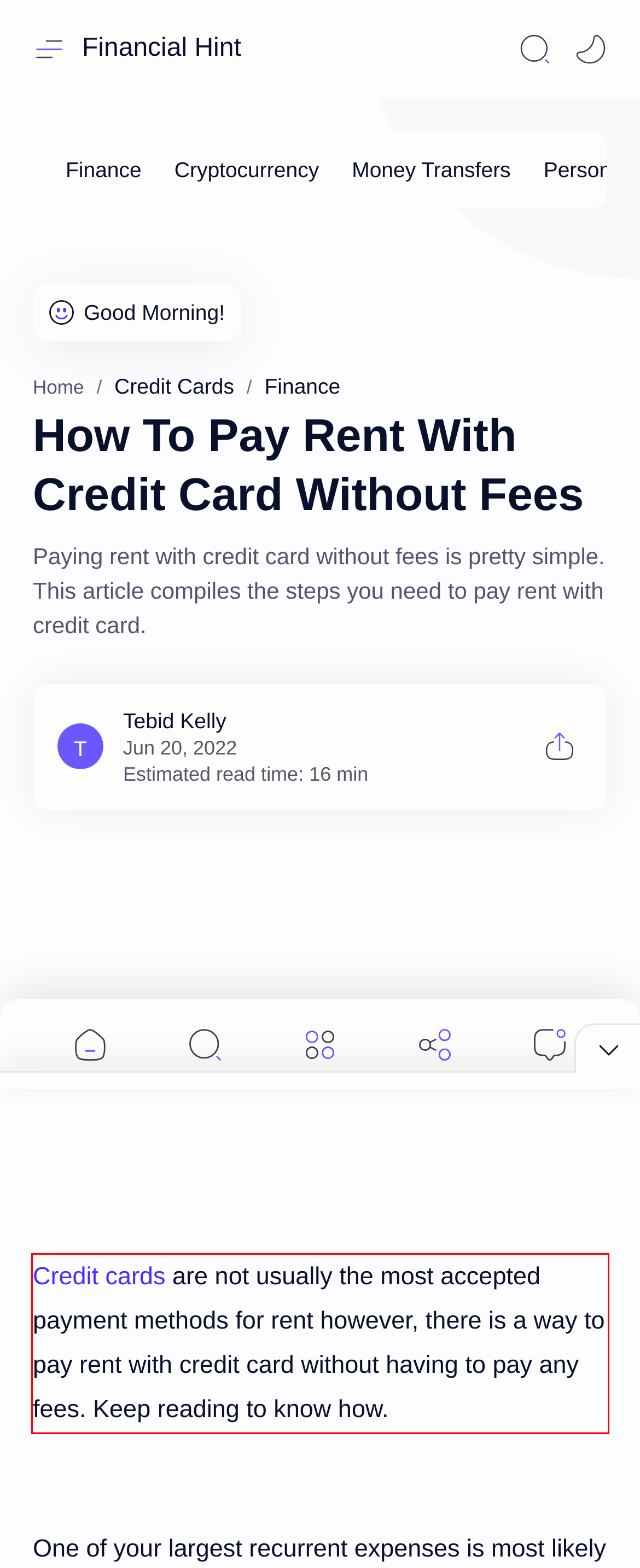The screenshot provided shows a webpage with a red bounding box. Apply OCR to the text within this red bounding box and provide the extracted content.

Credit cards are not usually the most accepted payment methods for rent however, there is a way to pay rent with credit card without having to pay any fees. Keep reading to know how.